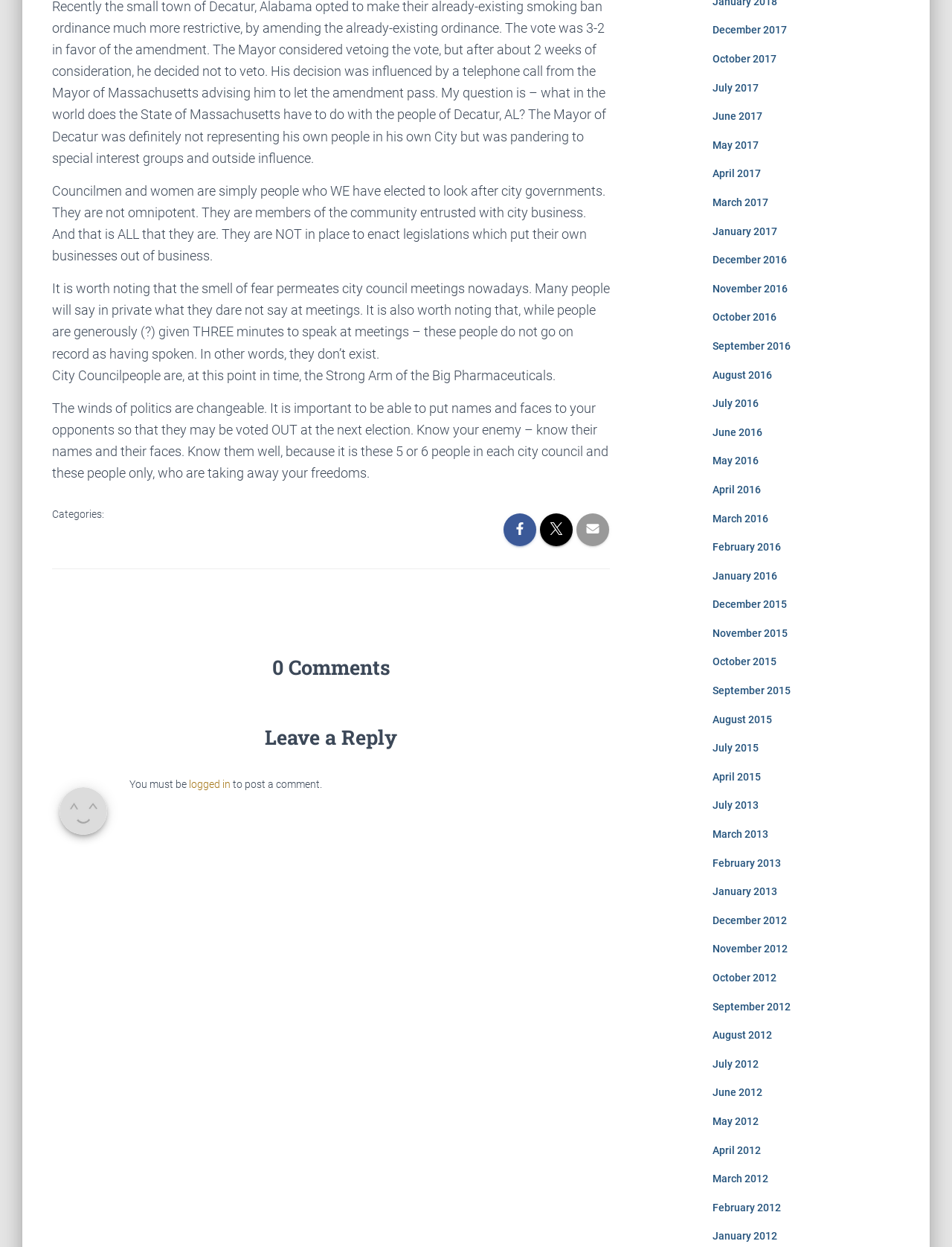Identify the bounding box coordinates of the clickable region required to complete the instruction: "Click on the 'Categories:' link". The coordinates should be given as four float numbers within the range of 0 and 1, i.e., [left, top, right, bottom].

[0.529, 0.412, 0.563, 0.438]